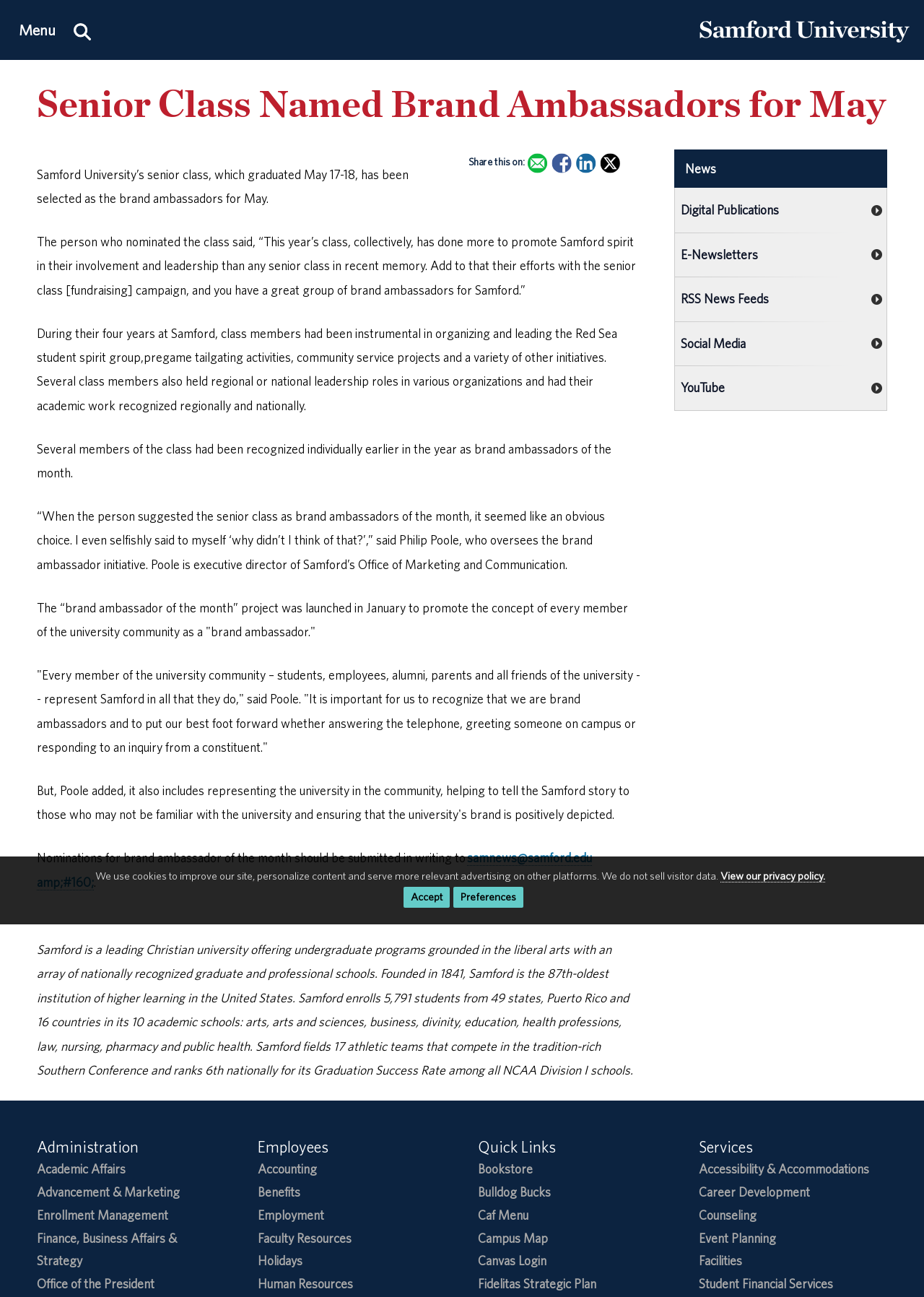Please give a one-word or short phrase response to the following question: 
What is the name of the office that Philip Poole is the executive director of?

Office of Marketing and Communication